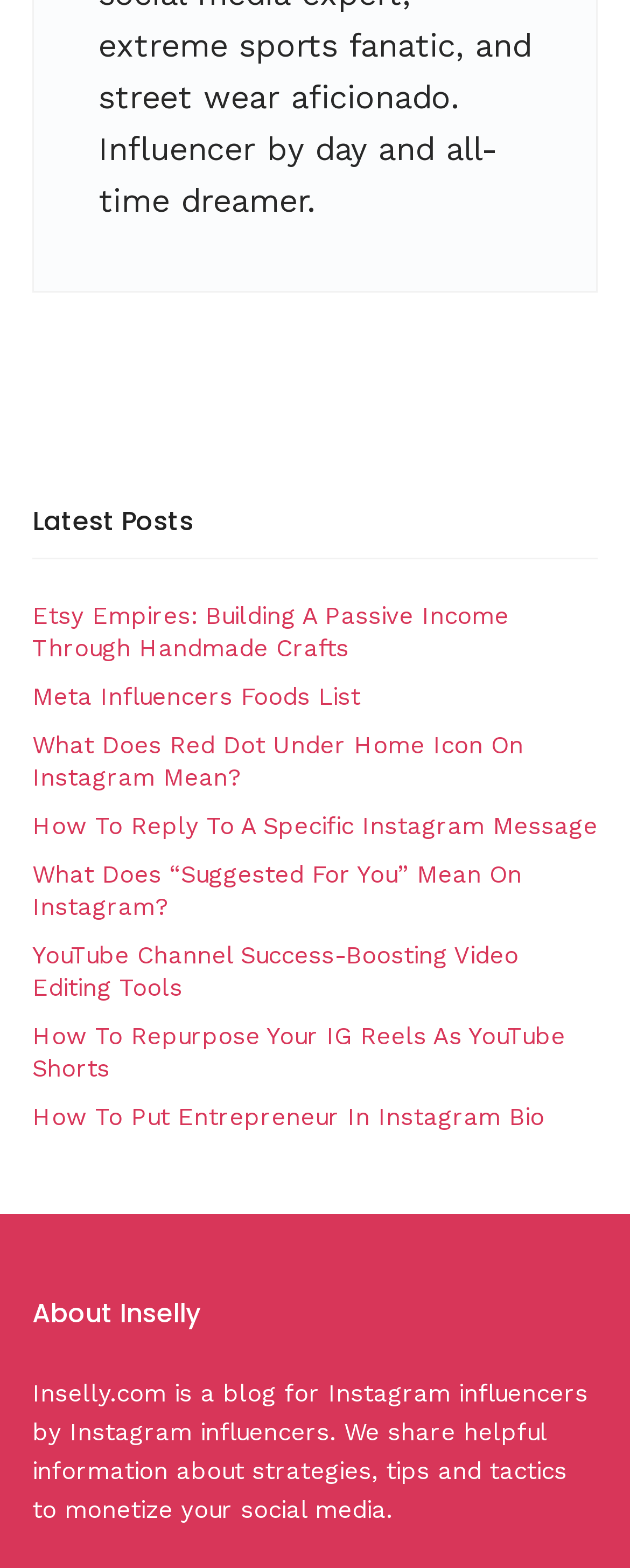What is the main audience of the Inselly blog?
Provide a detailed answer to the question, using the image to inform your response.

According to the 'About Inselly' section, Inselly.com is a blog for Instagram influencers by Instagram influencers, which implies that the main audience of the blog is Instagram influencers.